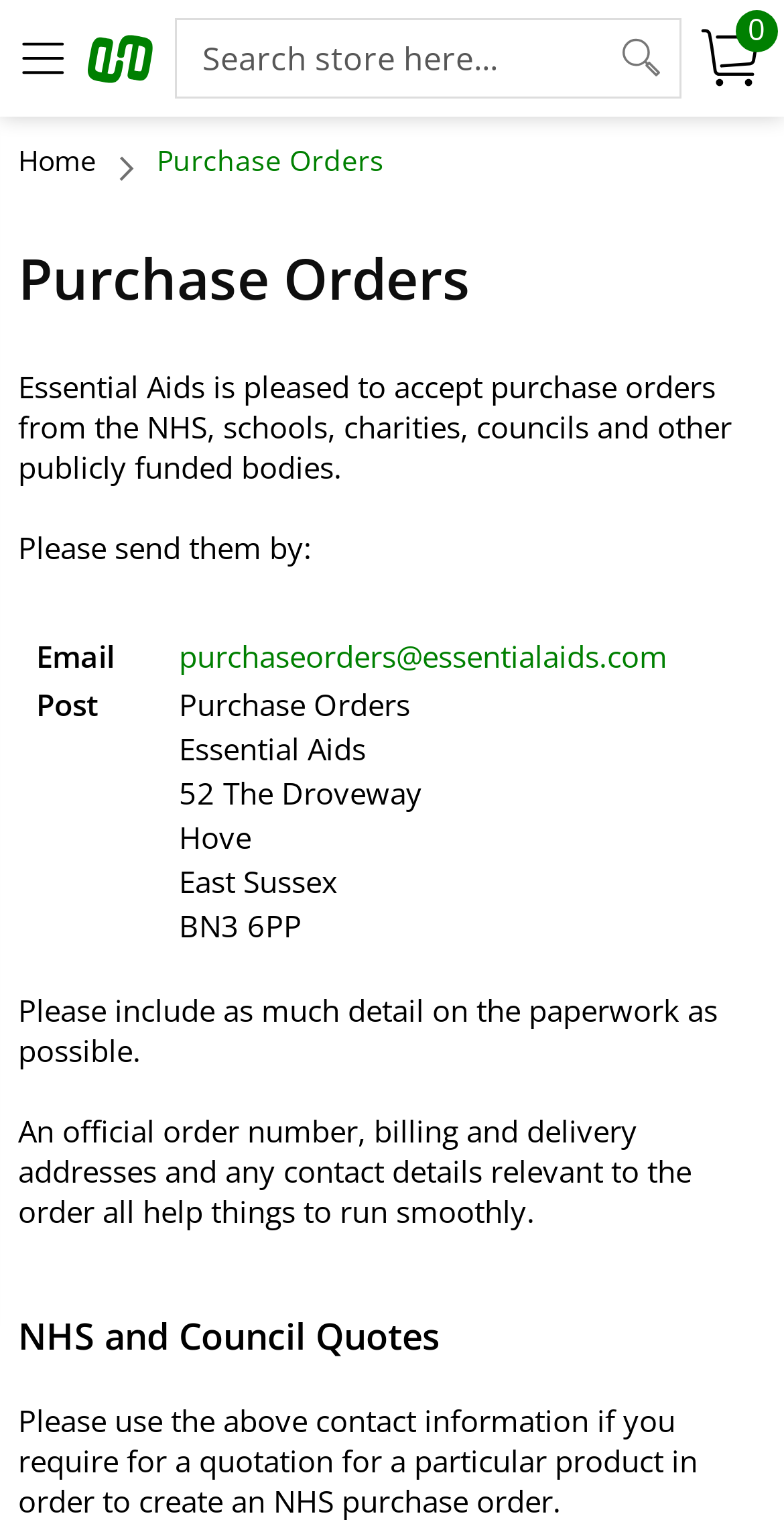Provide the bounding box coordinates of the HTML element described by the text: "parent_node: 0 aria-label="Open Main Navigation"". The coordinates should be in the format [left, top, right, bottom] with values between 0 and 1.

[0.003, 0.012, 0.105, 0.065]